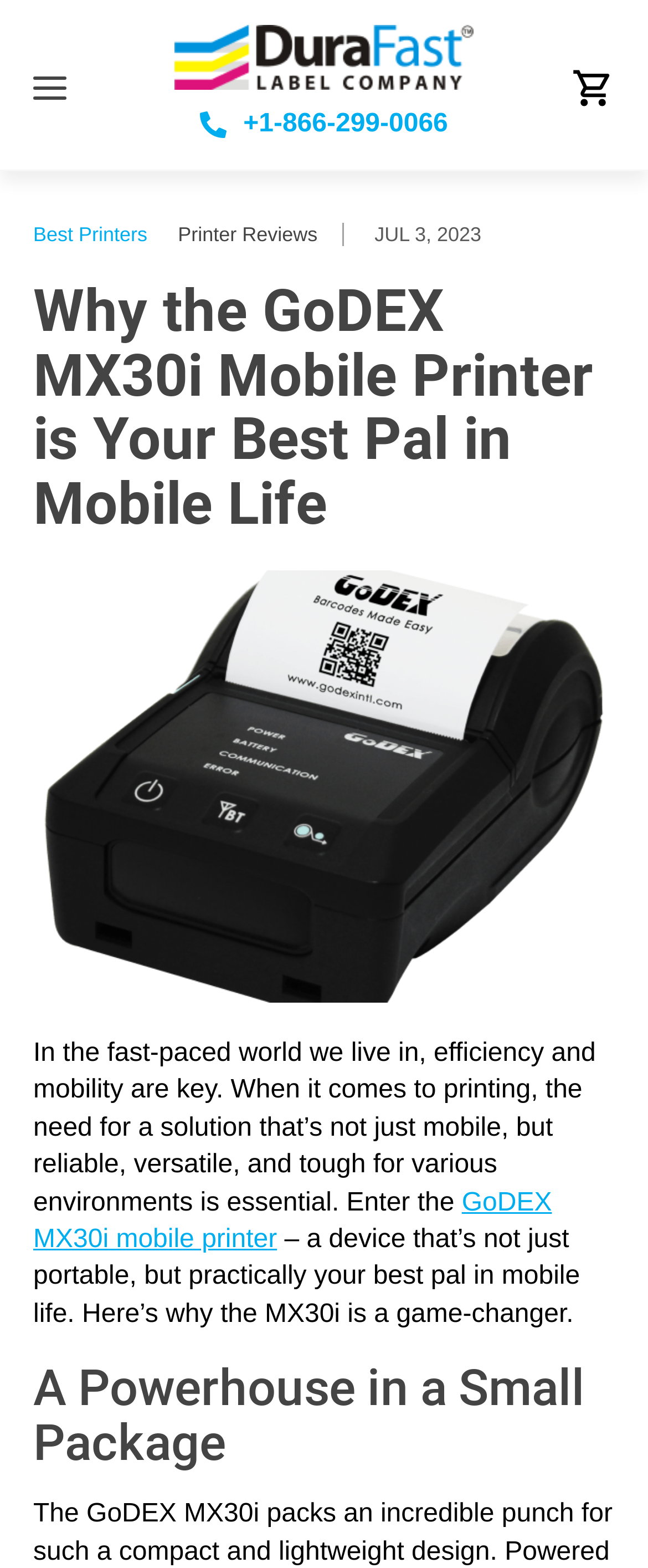What is the theme of the webpage?
Using the image as a reference, answer the question with a short word or phrase.

Printers